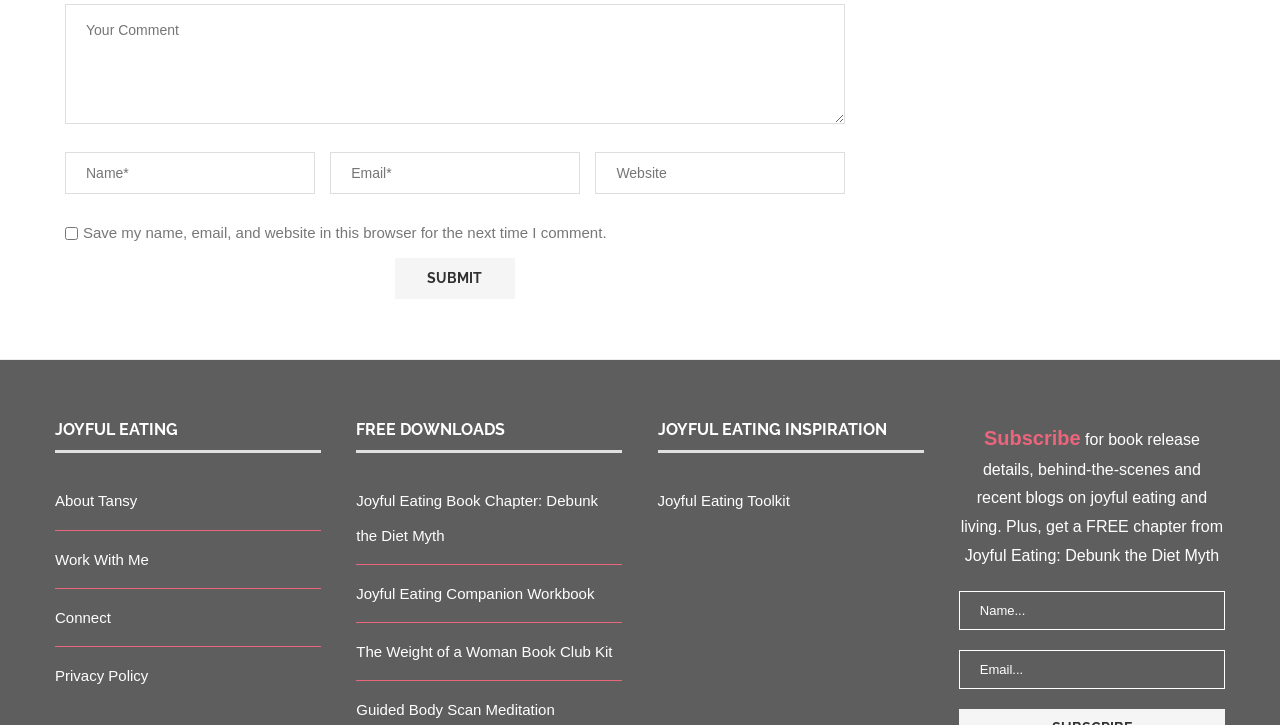Please determine the bounding box coordinates of the element to click on in order to accomplish the following task: "Subscribe to the newsletter". Ensure the coordinates are four float numbers ranging from 0 to 1, i.e., [left, top, right, bottom].

[0.749, 0.815, 0.957, 0.869]